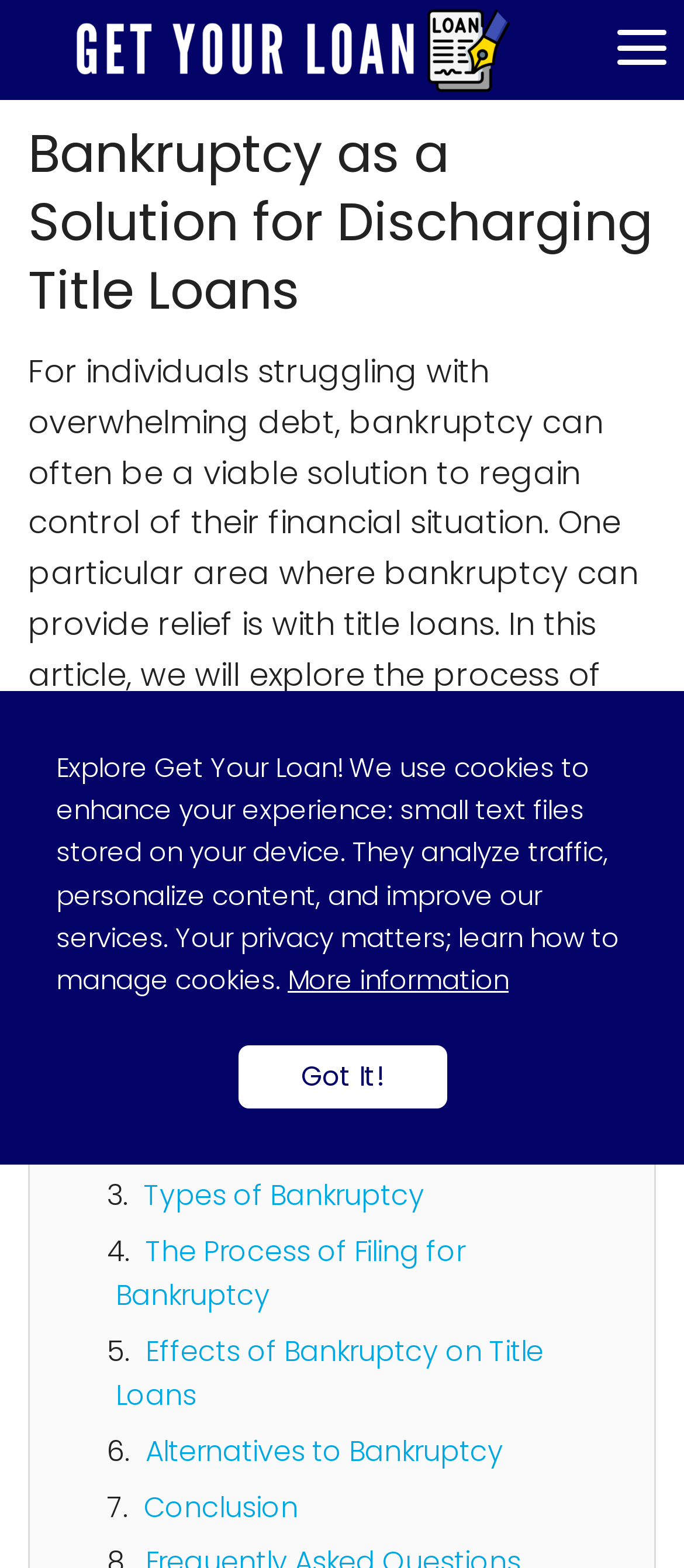Can you provide the bounding box coordinates for the element that should be clicked to implement the instruction: "Explore 'Types of Bankruptcy'"?

[0.21, 0.749, 0.621, 0.775]